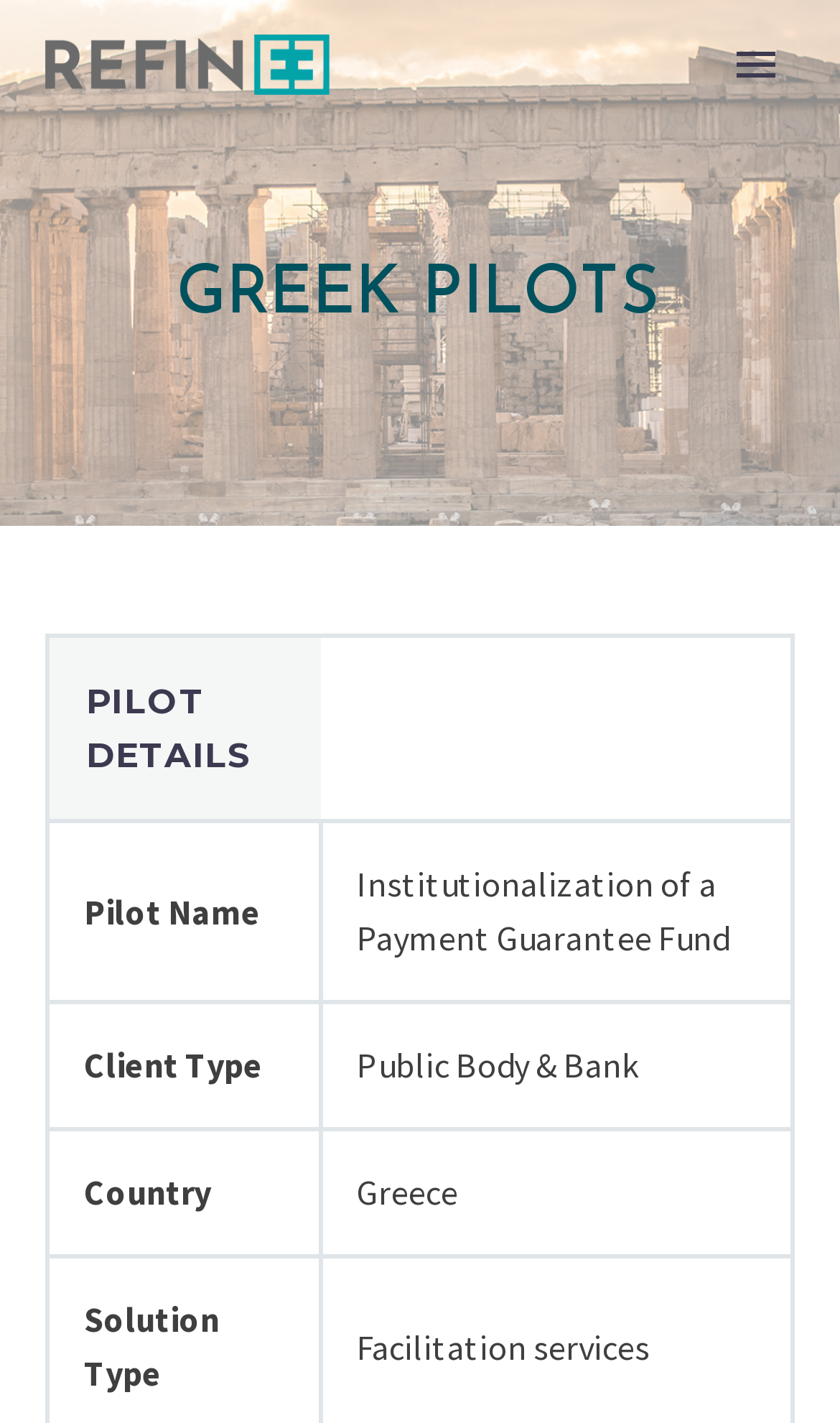Determine the bounding box coordinates for the UI element described. Format the coordinates as (top-left x, top-left y, bottom-right x, bottom-right y) and ensure all values are between 0 and 1. Element description: REFINE Knowledge Centre

[0.056, 0.348, 0.944, 0.427]